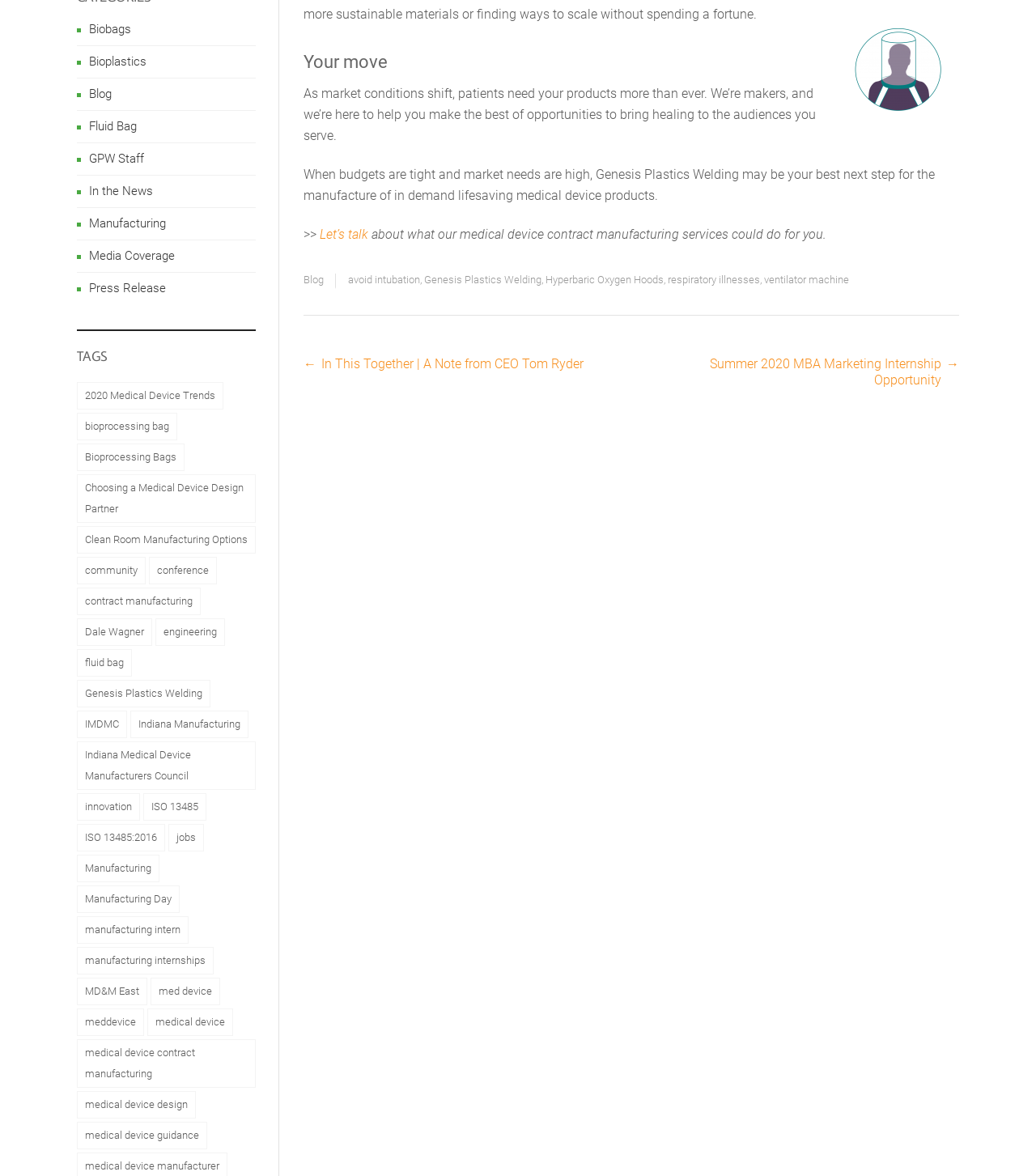Look at the image and give a detailed response to the following question: What is the main topic of this webpage?

Based on the content of the webpage, especially the static text 'As market conditions shift, patients need your products more than ever. We’re makers, and we’re here to help you make the best of opportunities to bring healing to the audiences you serve.' and 'When budgets are tight and market needs are high, Genesis Plastics Welding may be your best next step for the manufacture of in demand lifesaving medical device products.', it is clear that the main topic of this webpage is medical device contract manufacturing.